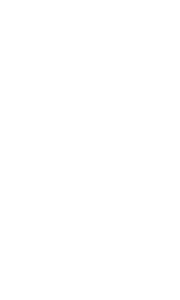Give a detailed account of the contents of the image.

The image is a screenshot from the SemyColon Music Player application, showcasing its sleek and user-friendly interface. The design emphasizes a visually appealing layout suitable for music playback, featuring elements like track lists, playback controls, and album art. This music player is designed to automatically recognize tracks on a user's device, creating a personalized music experience. The interface is noted for its modern aesthetics, making it an attractive choice for users looking for a robust music management solution.